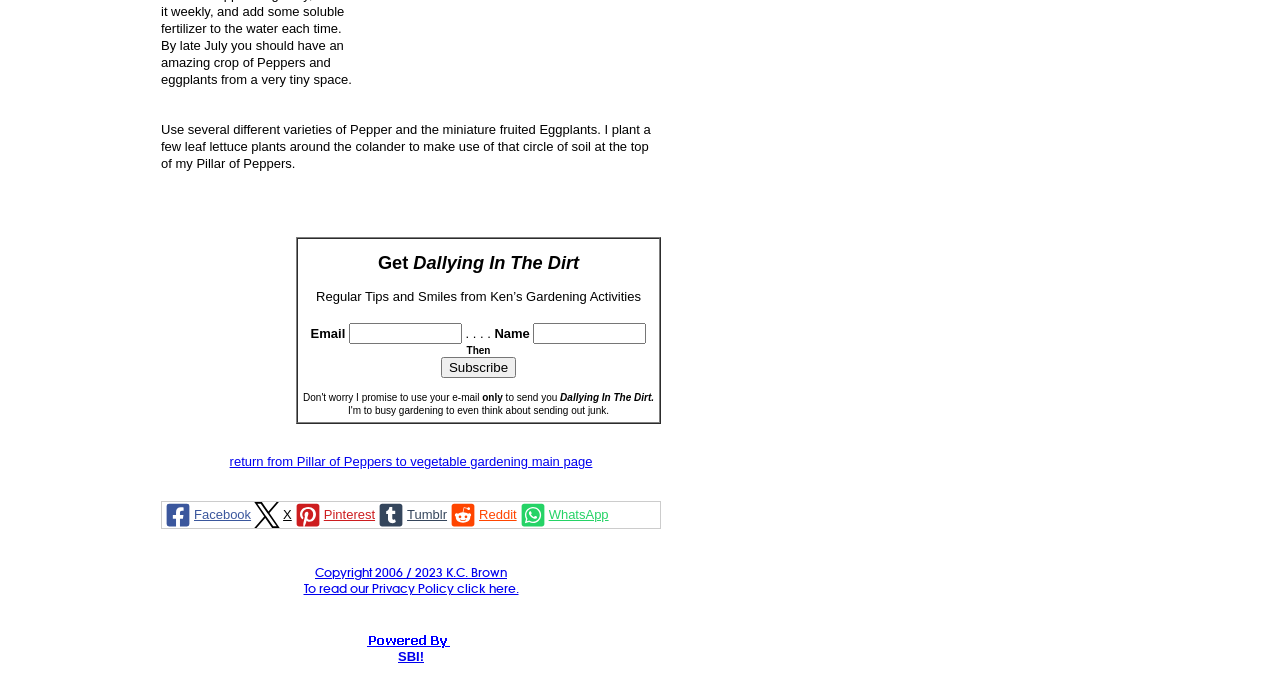Determine the bounding box coordinates of the clickable element to complete this instruction: "Click the 'ABOUT US' link". Provide the coordinates in the format of four float numbers between 0 and 1, [left, top, right, bottom].

None